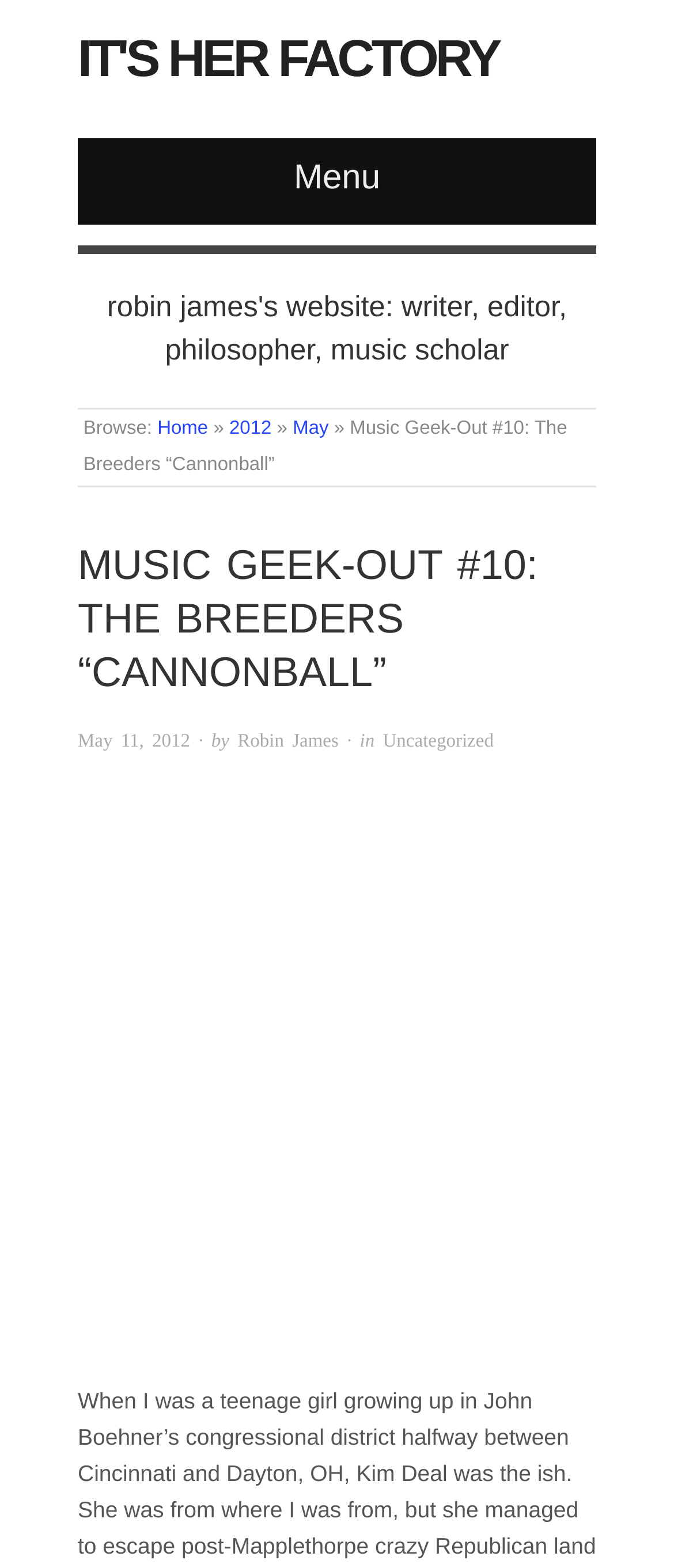What is the date of the post?
Provide a short answer using one word or a brief phrase based on the image.

May 11, 2012